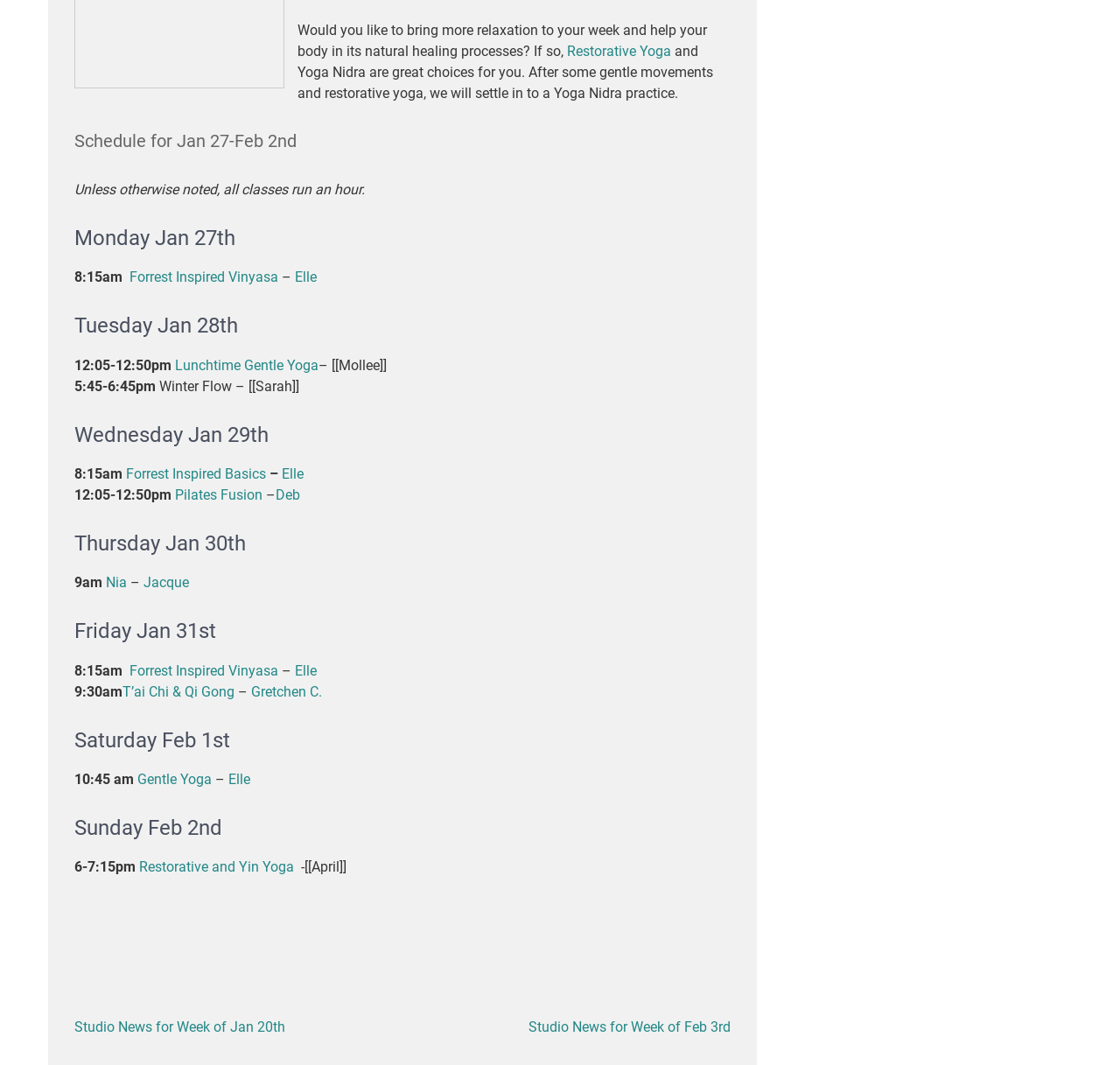Specify the bounding box coordinates of the element's area that should be clicked to execute the given instruction: "Sign up for Forrest Inspired Vinyasa". The coordinates should be four float numbers between 0 and 1, i.e., [left, top, right, bottom].

[0.116, 0.252, 0.248, 0.268]